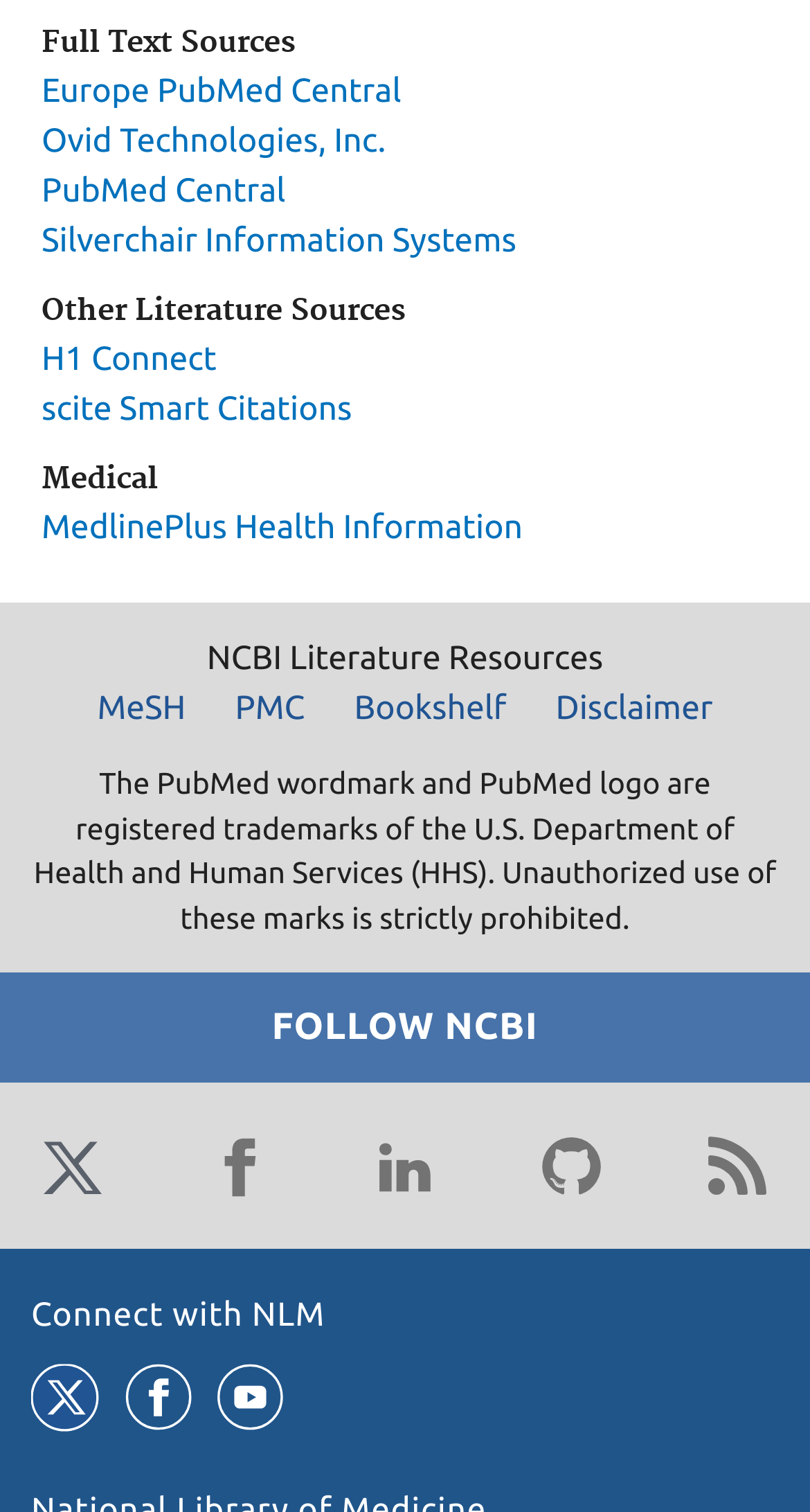Find and specify the bounding box coordinates that correspond to the clickable region for the instruction: "Visit MedlinePlus Health Information".

[0.051, 0.336, 0.645, 0.361]